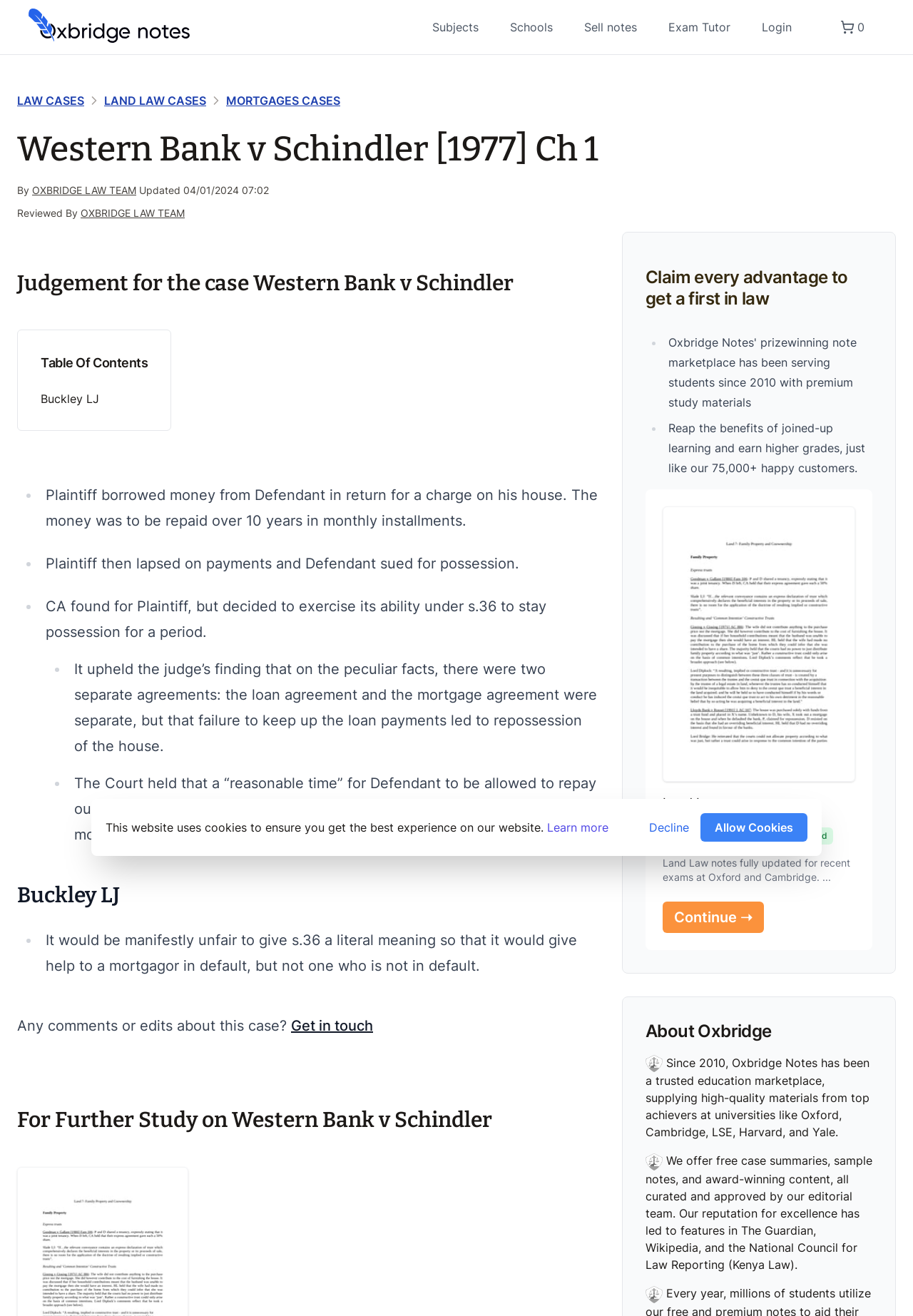Give the bounding box coordinates for the element described as: "Continue ➝".

[0.726, 0.685, 0.837, 0.709]